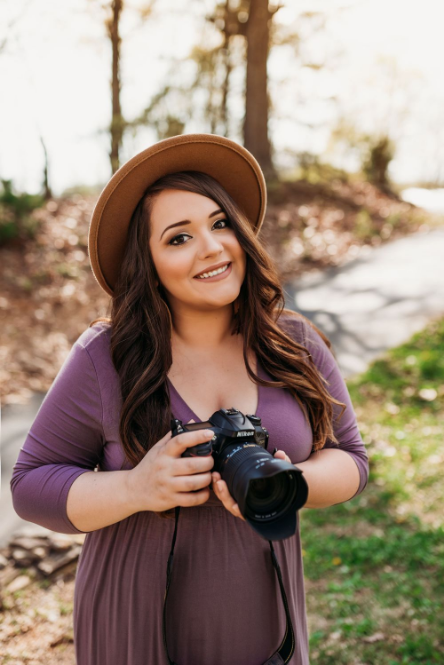Give a concise answer using only one word or phrase for this question:
What color is the woman's top?

Purple